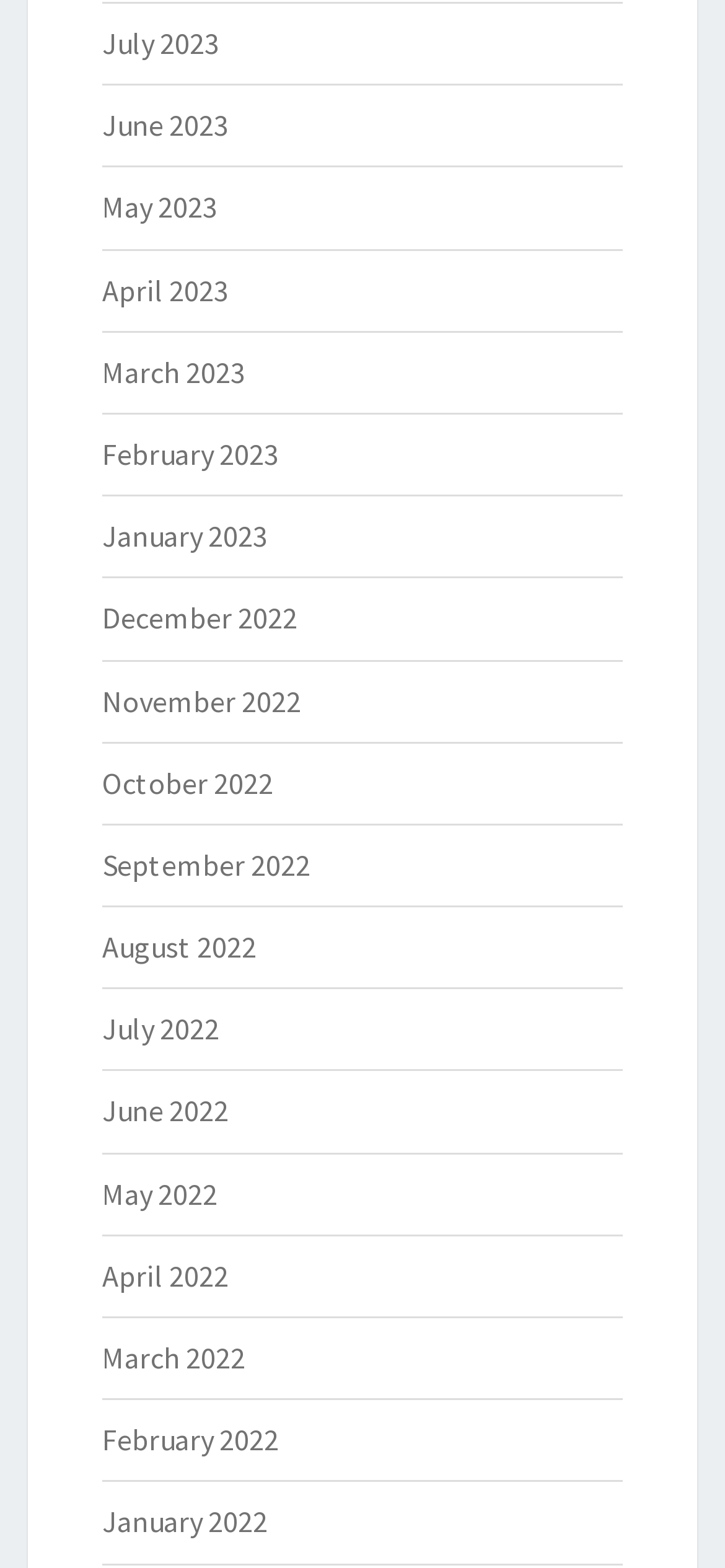Determine the bounding box coordinates for the clickable element to execute this instruction: "browse April 2023". Provide the coordinates as four float numbers between 0 and 1, i.e., [left, top, right, bottom].

[0.141, 0.173, 0.315, 0.196]